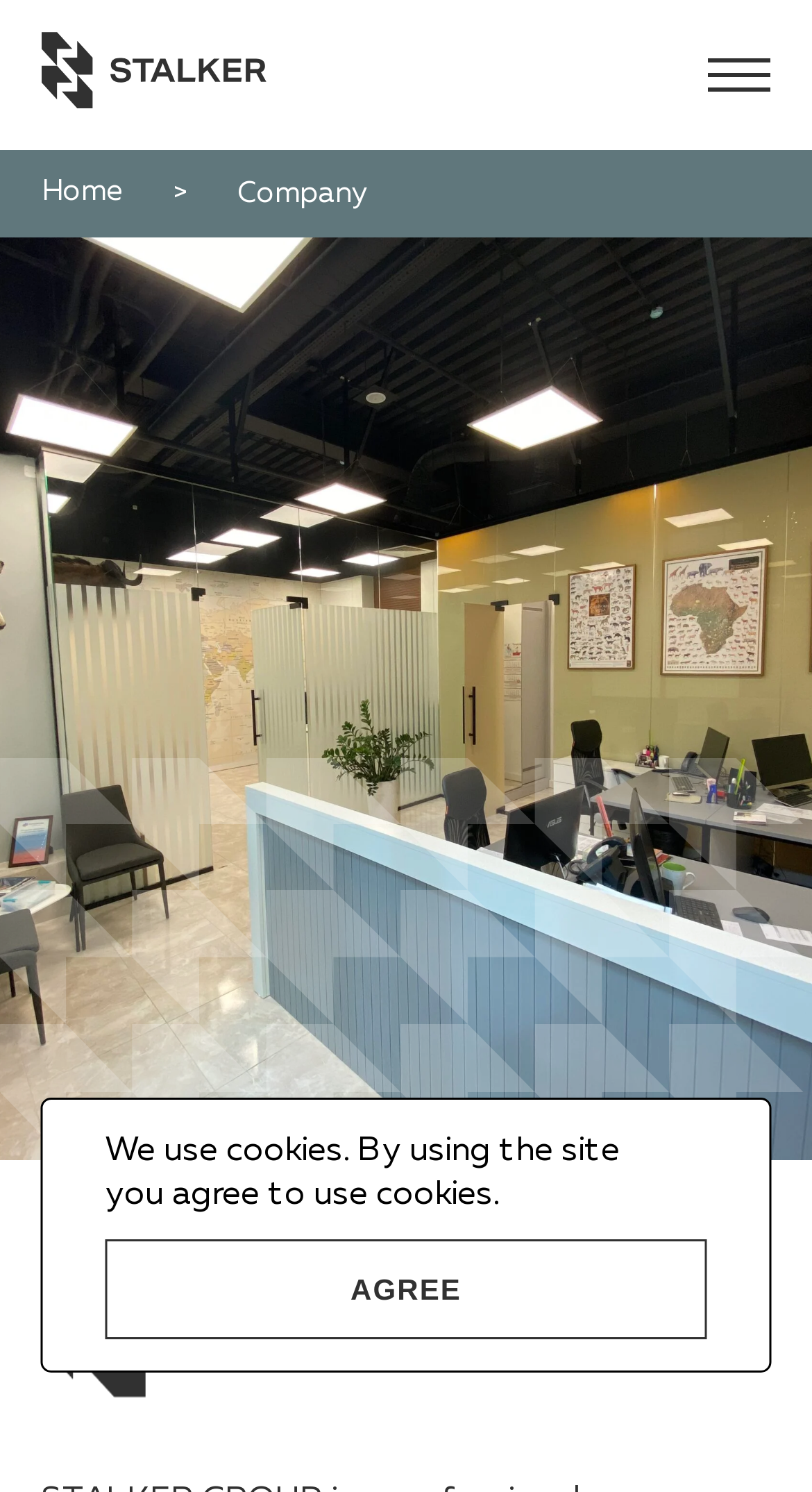Answer succinctly with a single word or phrase:
What is the purpose of the button at the bottom of the webpage?

AGREE